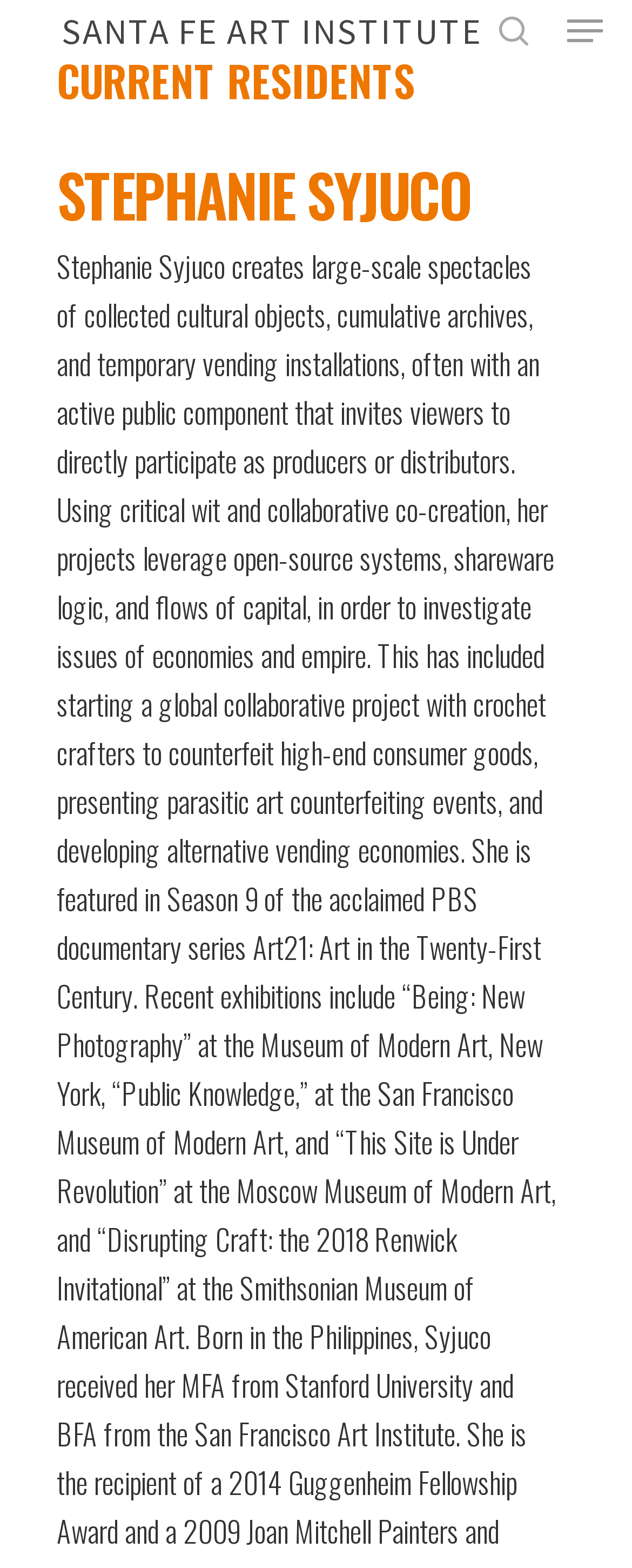Kindly respond to the following question with a single word or a brief phrase: 
How many links are there in the navigation menu?

Unknown